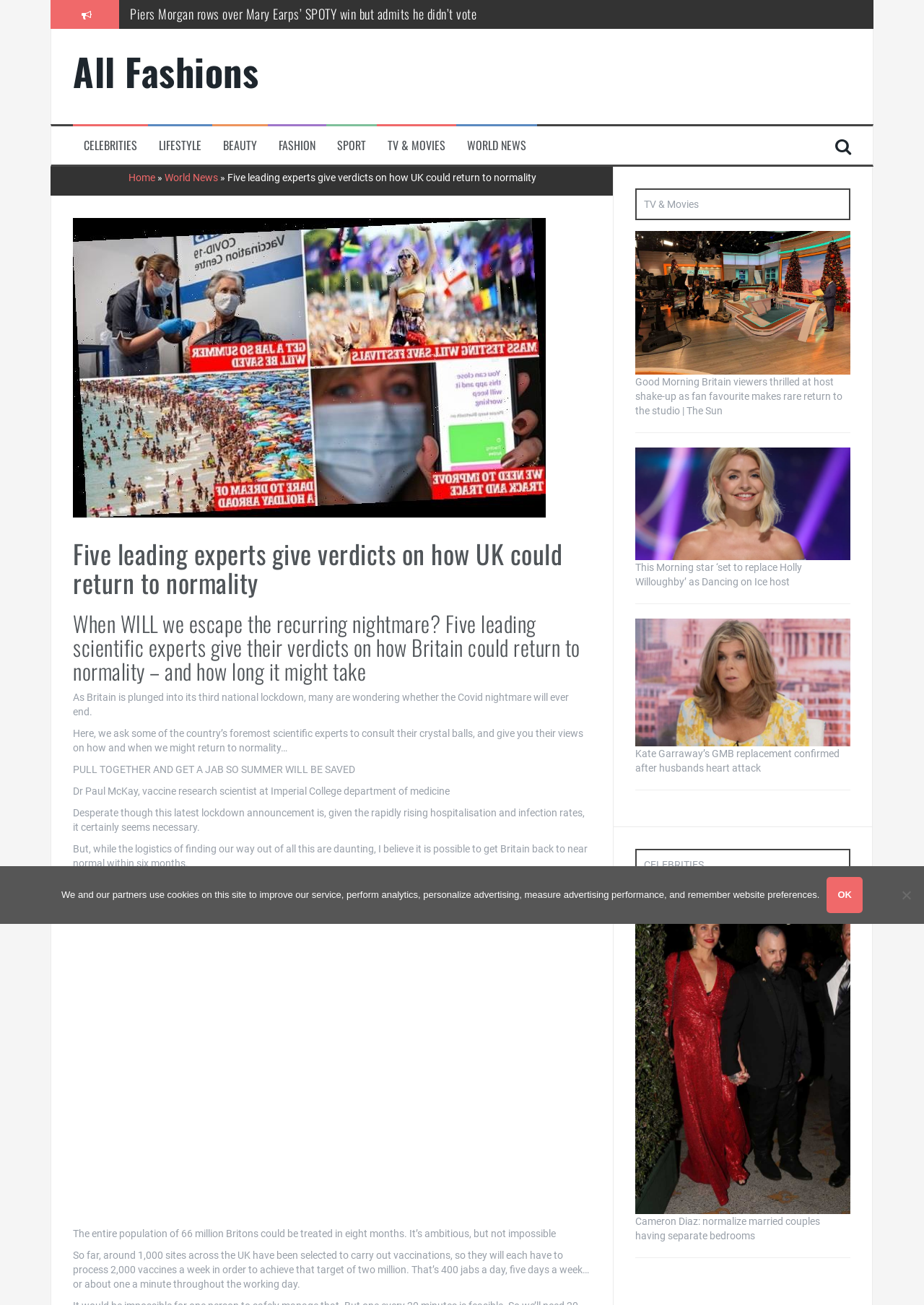Summarize the webpage with a detailed and informative caption.

This webpage appears to be a news article or blog post discussing the COVID-19 pandemic and its impact on the UK. The main content of the page is divided into several sections.

At the top of the page, there are several headings and links to other news articles, including "Piers Morgan rows over Mary Earps' SPOTY win but admits he didn't vote" and "Keir Starmer's EU-wide returns agreement would 'more illegal migrants'". These headings and links take up the top quarter of the page.

Below these headings, there is a section with several links to different categories, including "CELEBRITIES", "LIFESTYLE", "BEAUTY", "FASHION", "SPORT", "TV & MOVIES", and "WORLD NEWS". These links are arranged horizontally across the page.

The main article begins below these links, with a heading that reads "Five leading experts give verdicts on how UK could return to normality". The article discusses the COVID-19 pandemic and its impact on the UK, with quotes from several scientific experts. The article is divided into several paragraphs, with images and separators breaking up the text.

To the right of the main article, there is a sidebar with several links to other news articles, including "Good Morning Britain viewers thrilled at host shake-up as fan favourite makes rare return to the studio" and "This Morning star ‘set to replace Holly Willoughby’ as Dancing on Ice host". These links are accompanied by images and take up about a quarter of the page.

At the very bottom of the page, there is a cookie notice dialog box with a message about the use of cookies on the site and an "Ok" button to accept the terms.

Overall, the page is densely packed with content, with multiple sections and links competing for the user's attention.